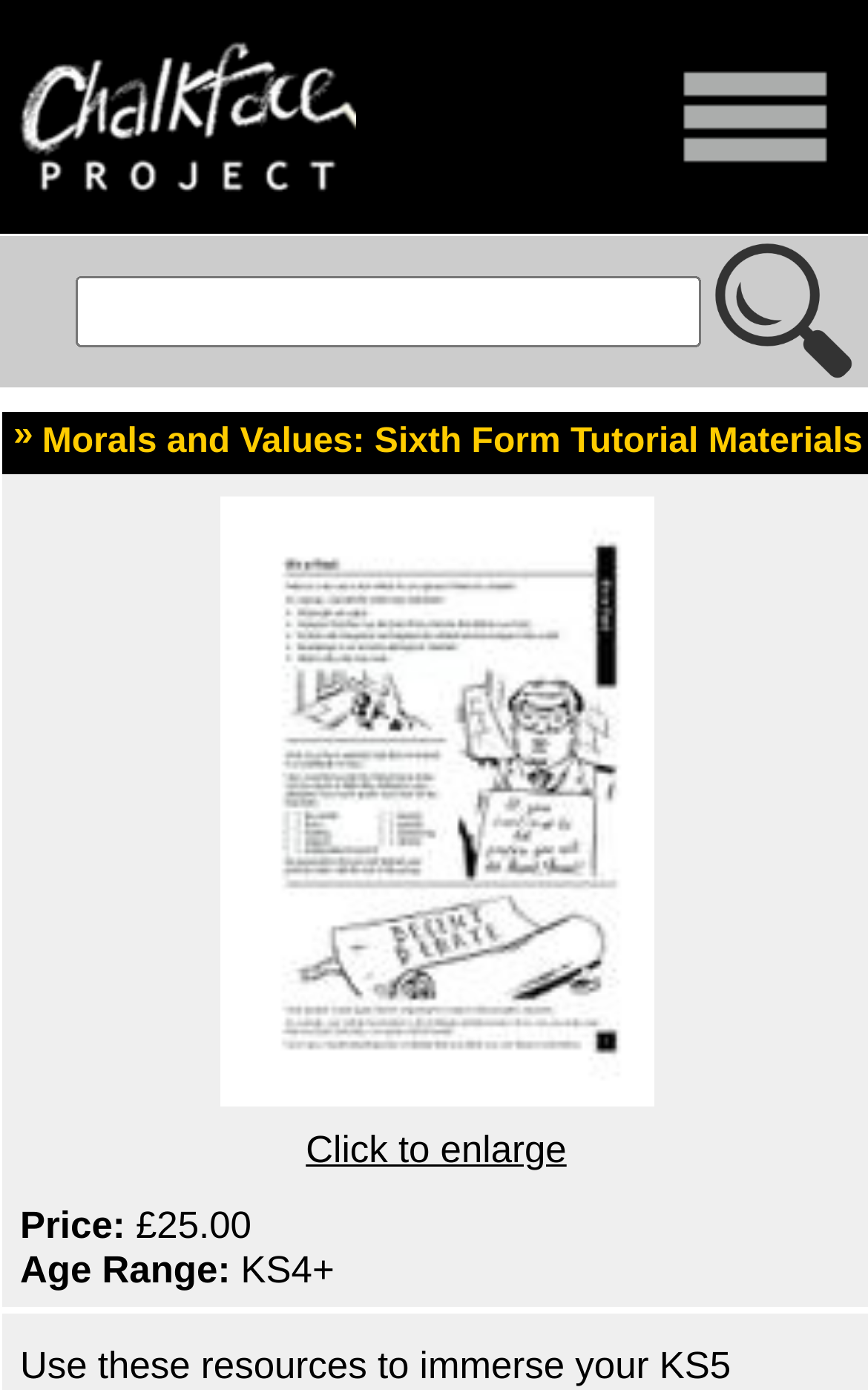Answer the question below with a single word or a brief phrase: 
What is the layout of the top section?

Table cell